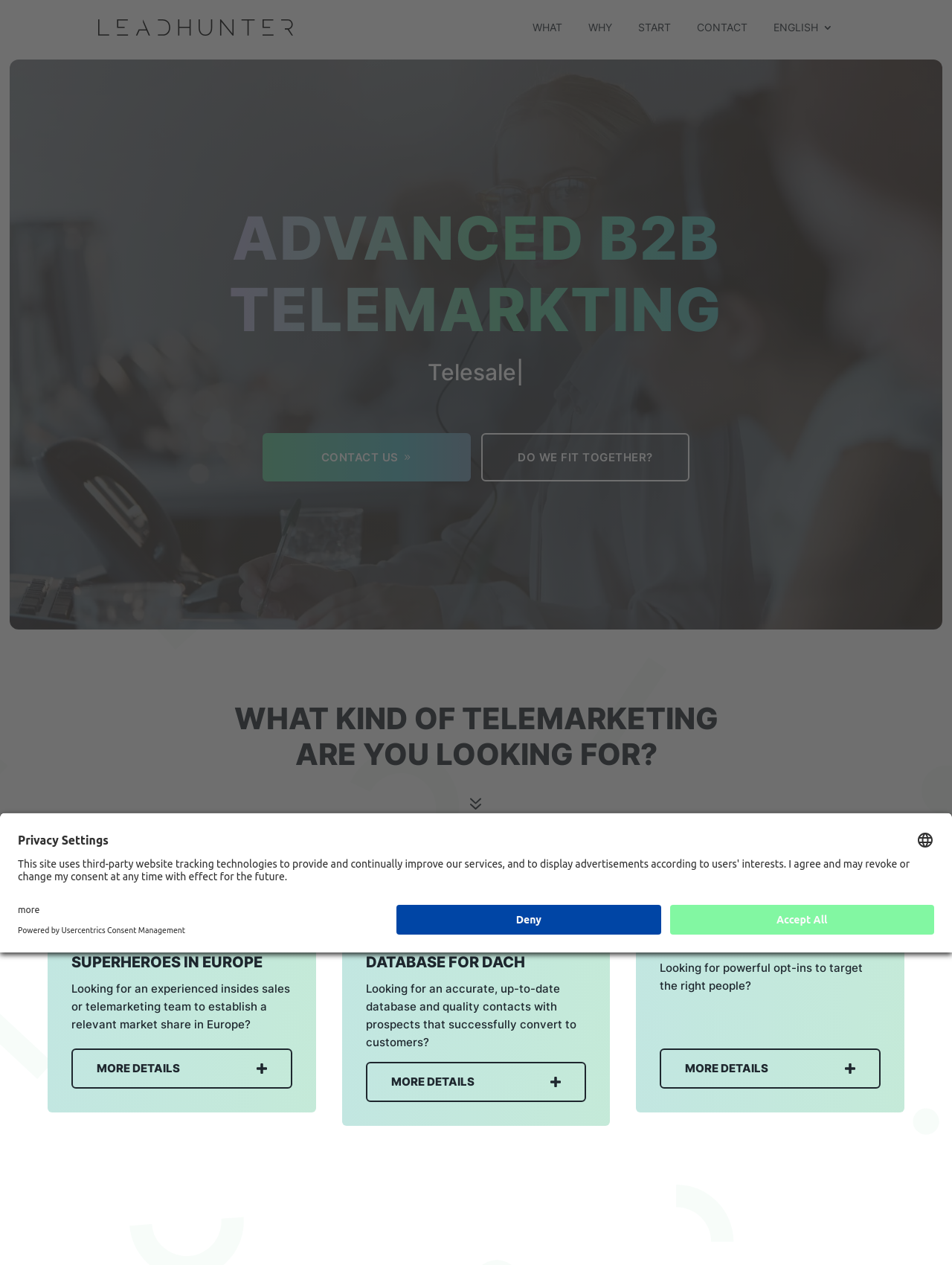Provide the bounding box coordinates of the HTML element this sentence describes: "Do we fit together?". The bounding box coordinates consist of four float numbers between 0 and 1, i.e., [left, top, right, bottom].

[0.505, 0.342, 0.724, 0.381]